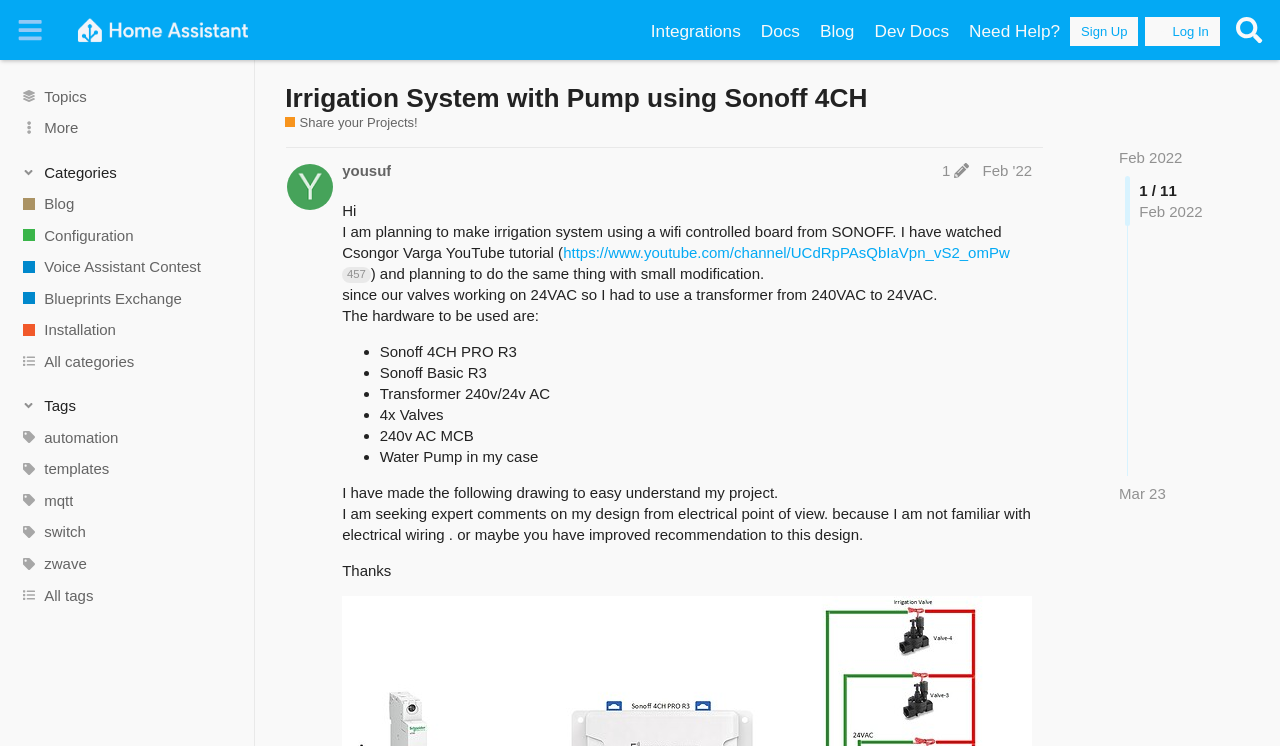Find the bounding box coordinates of the element to click in order to complete this instruction: "Click on the 'Sign Up' button". The bounding box coordinates must be four float numbers between 0 and 1, denoted as [left, top, right, bottom].

[0.836, 0.023, 0.889, 0.062]